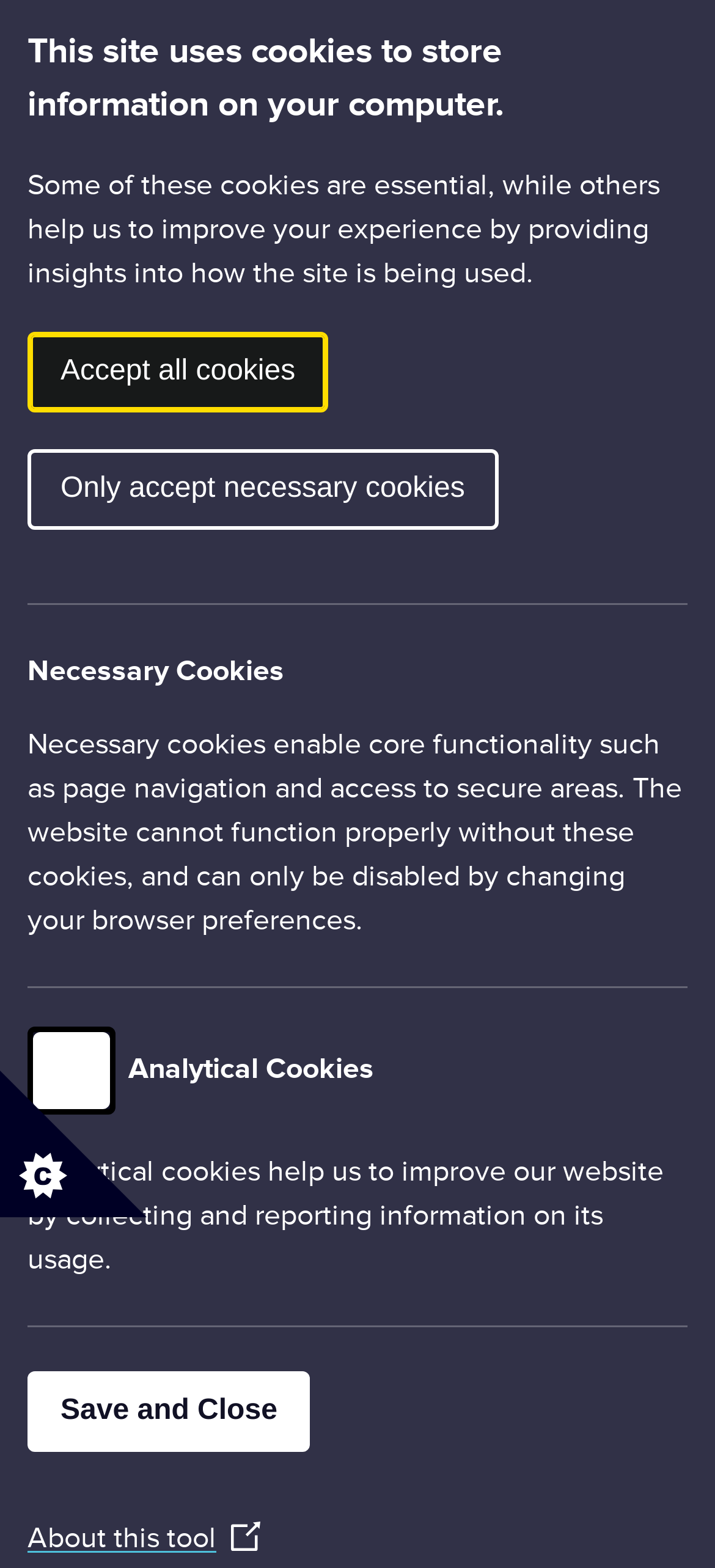Identify the bounding box coordinates of the section to be clicked to complete the task described by the following instruction: "Go to the 'Courts and Tribunals Judiciary Homepage'". The coordinates should be four float numbers between 0 and 1, formatted as [left, top, right, bottom].

[0.038, 0.012, 0.603, 0.063]